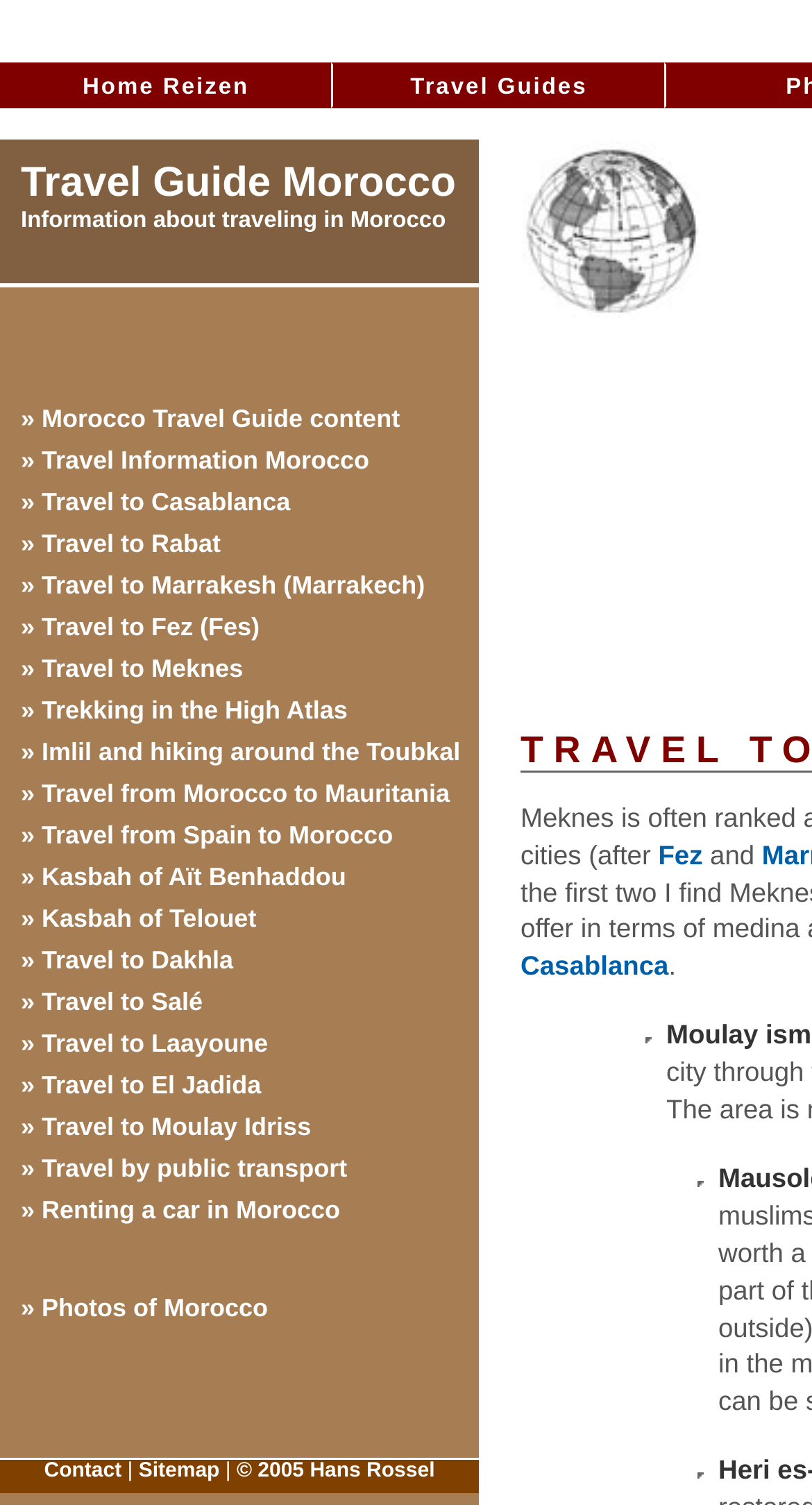Kindly provide the bounding box coordinates of the section you need to click on to fulfill the given instruction: "Click on Travel Guide Morocco".

[0.026, 0.113, 0.561, 0.134]